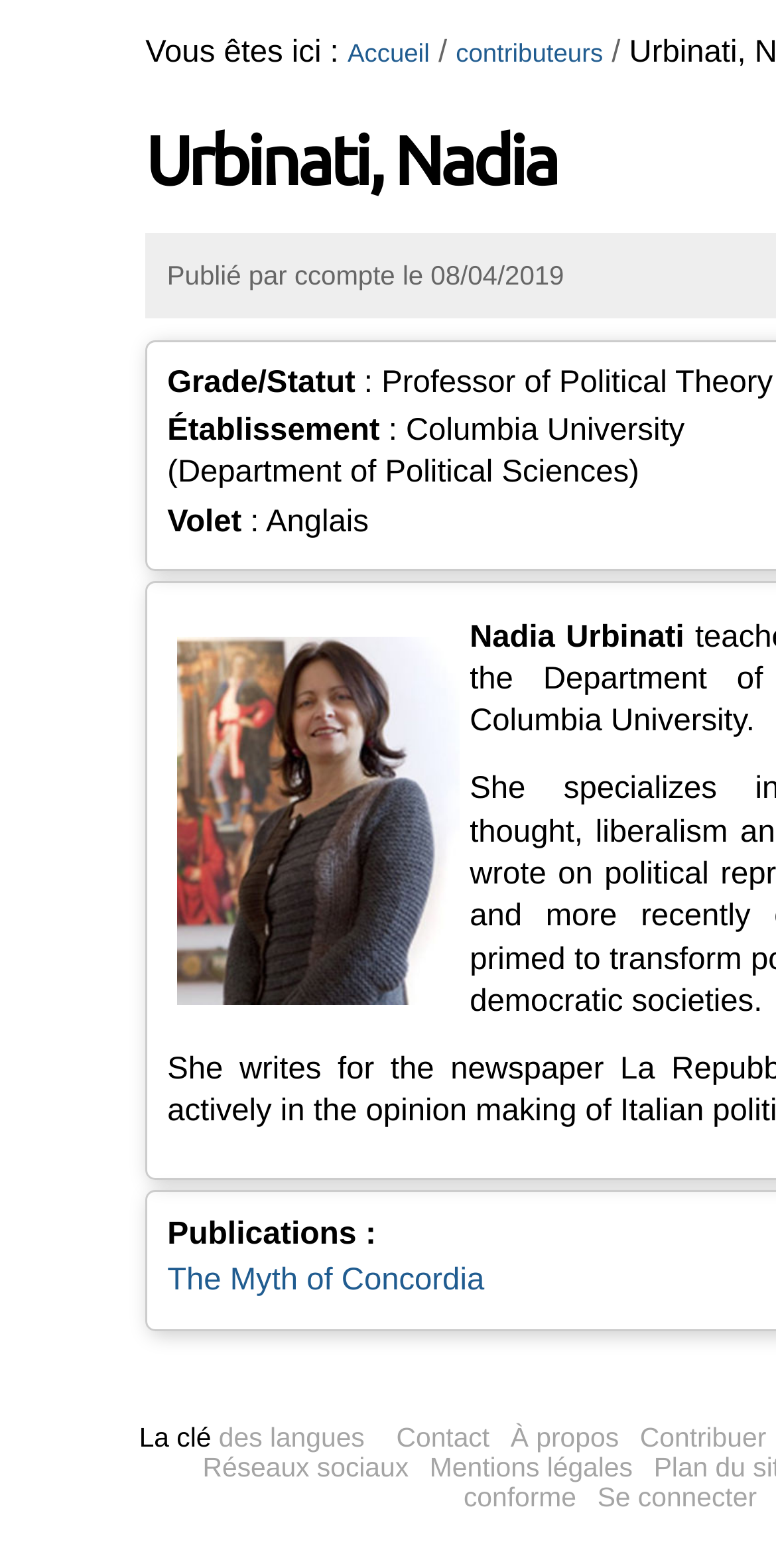Identify the bounding box coordinates for the UI element described by the following text: "contributeurs". Provide the coordinates as four float numbers between 0 and 1, in the format [left, top, right, bottom].

[0.587, 0.024, 0.777, 0.043]